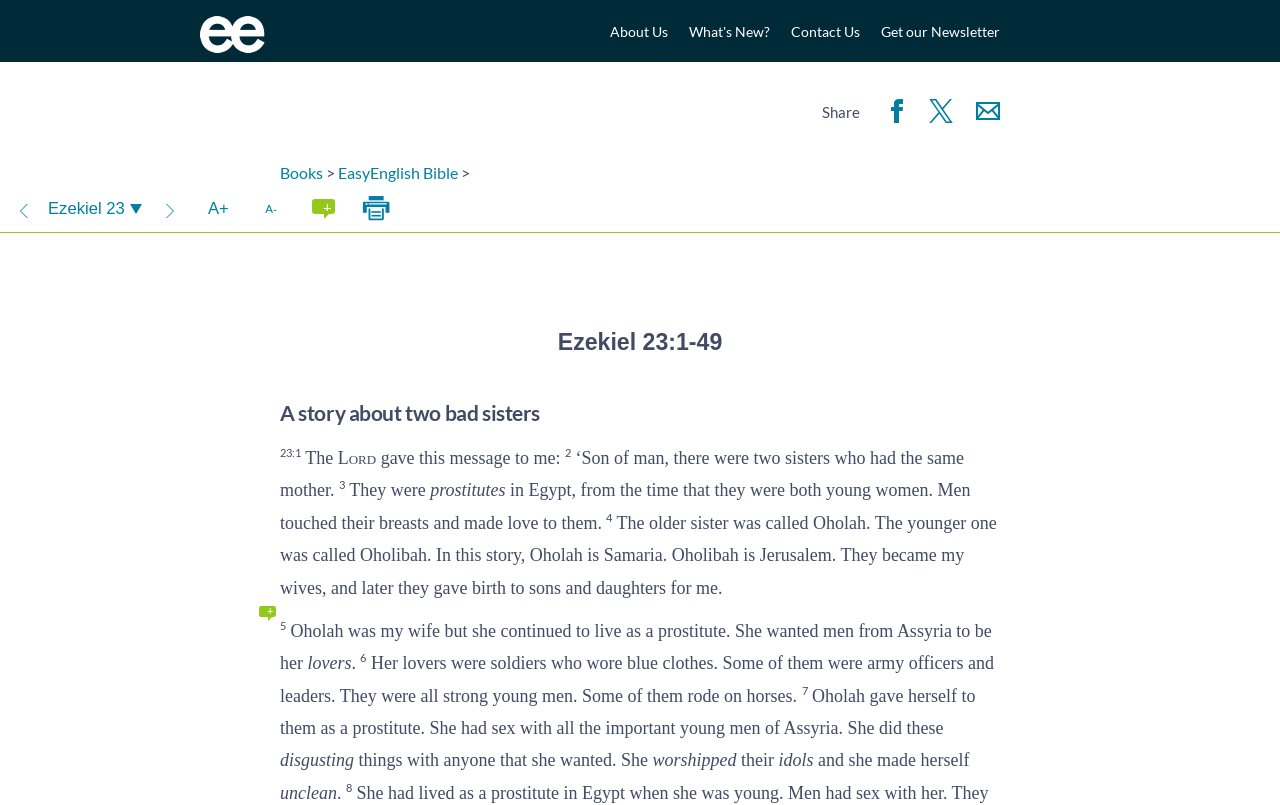Please identify the bounding box coordinates of the element on the webpage that should be clicked to follow this instruction: "Click on 'The Lord will punish Jerusalem'". The bounding box coordinates should be given as four float numbers between 0 and 1, formatted as [left, top, right, bottom].

[0.0, 0.229, 0.038, 0.289]